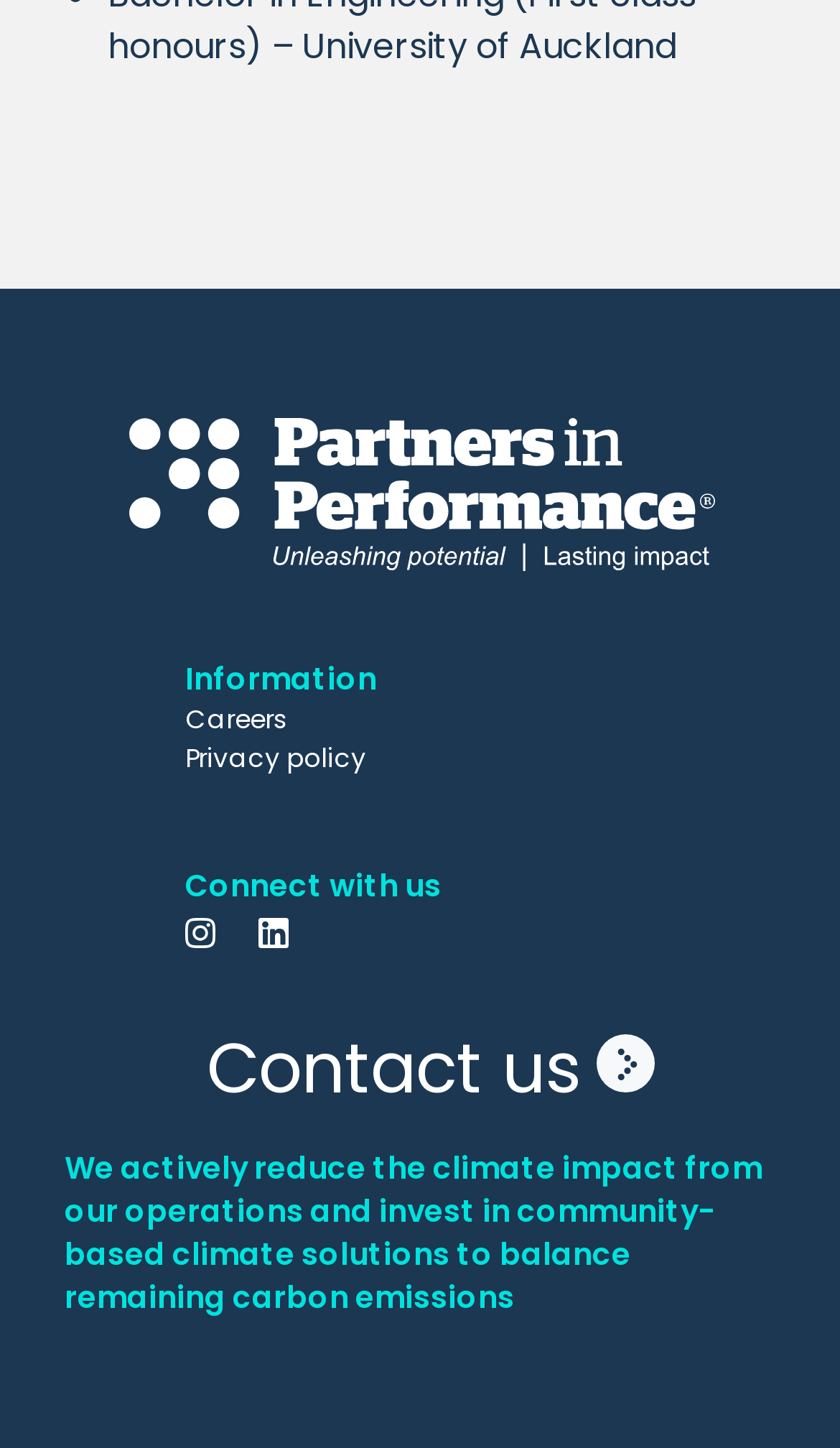What is the logo above?
Using the information from the image, answer the question thoroughly.

The image at the top of the webpage, with a bounding box of [0.077, 0.289, 0.851, 0.394], is referred to as the 'logo'.